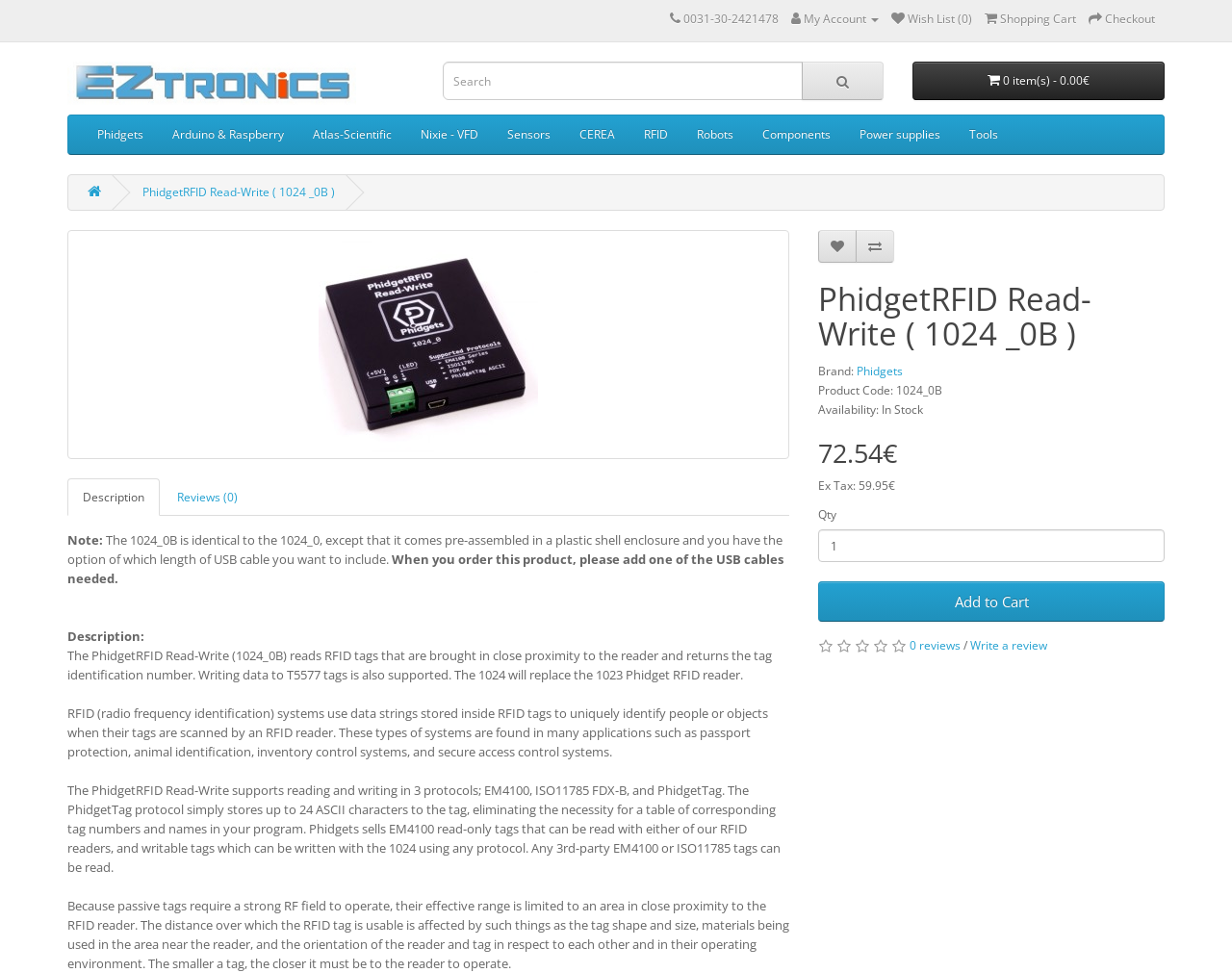Can you look at the image and give a comprehensive answer to the question:
What is the price of the product?

The price of the product is obtained from the heading element '72.54€' which is located below the product name, indicating the current price of the product.